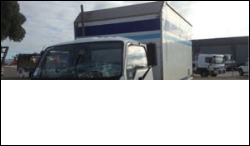Use a single word or phrase to answer the question:
What service does Mazda Truck Wreckers Kings Park specialize in?

Dismantling Mazda trucks